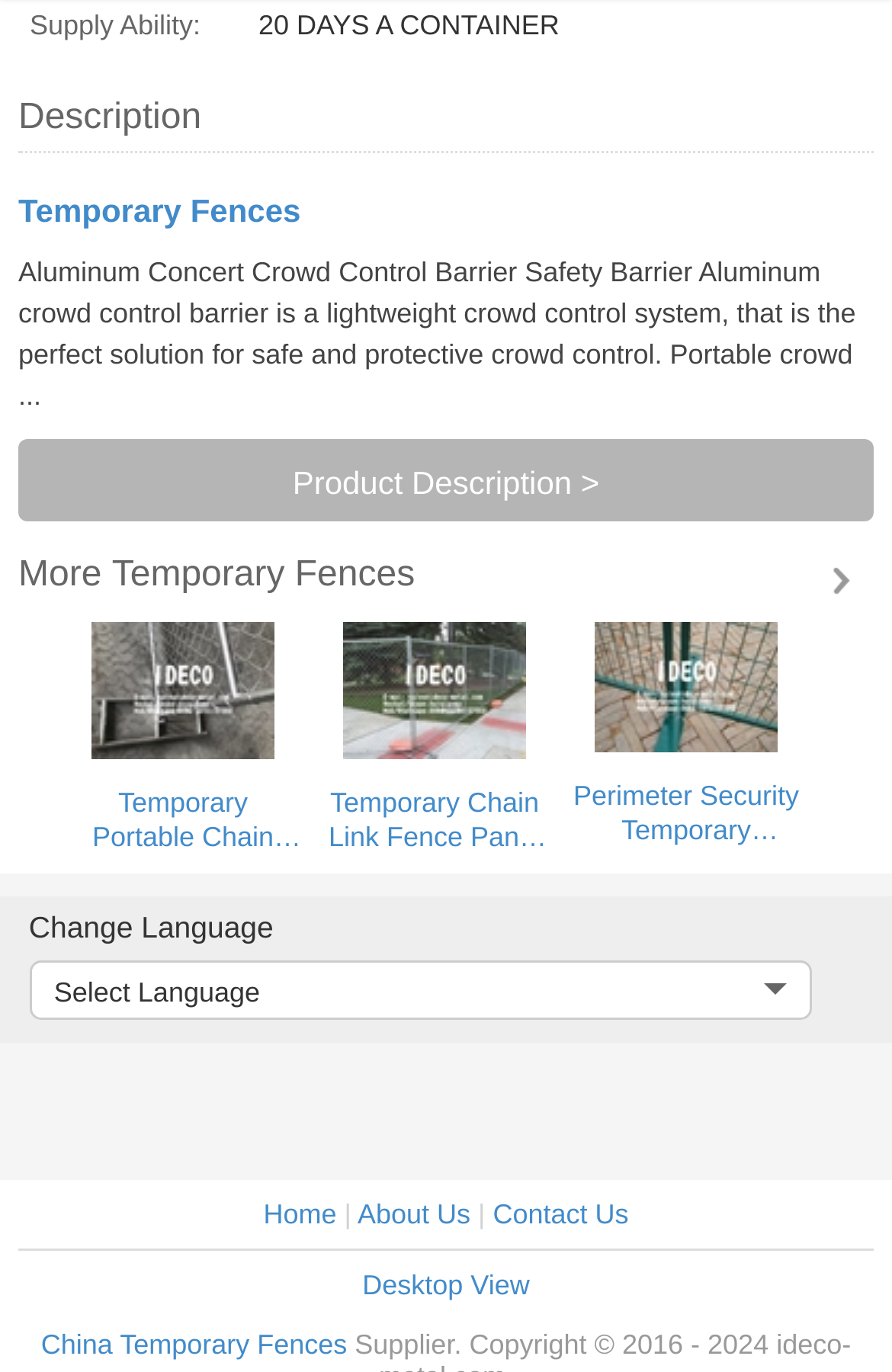Please provide the bounding box coordinate of the region that matches the element description: Downloads. Coordinates should be in the format (top-left x, top-left y, bottom-right x, bottom-right y) and all values should be between 0 and 1.

None